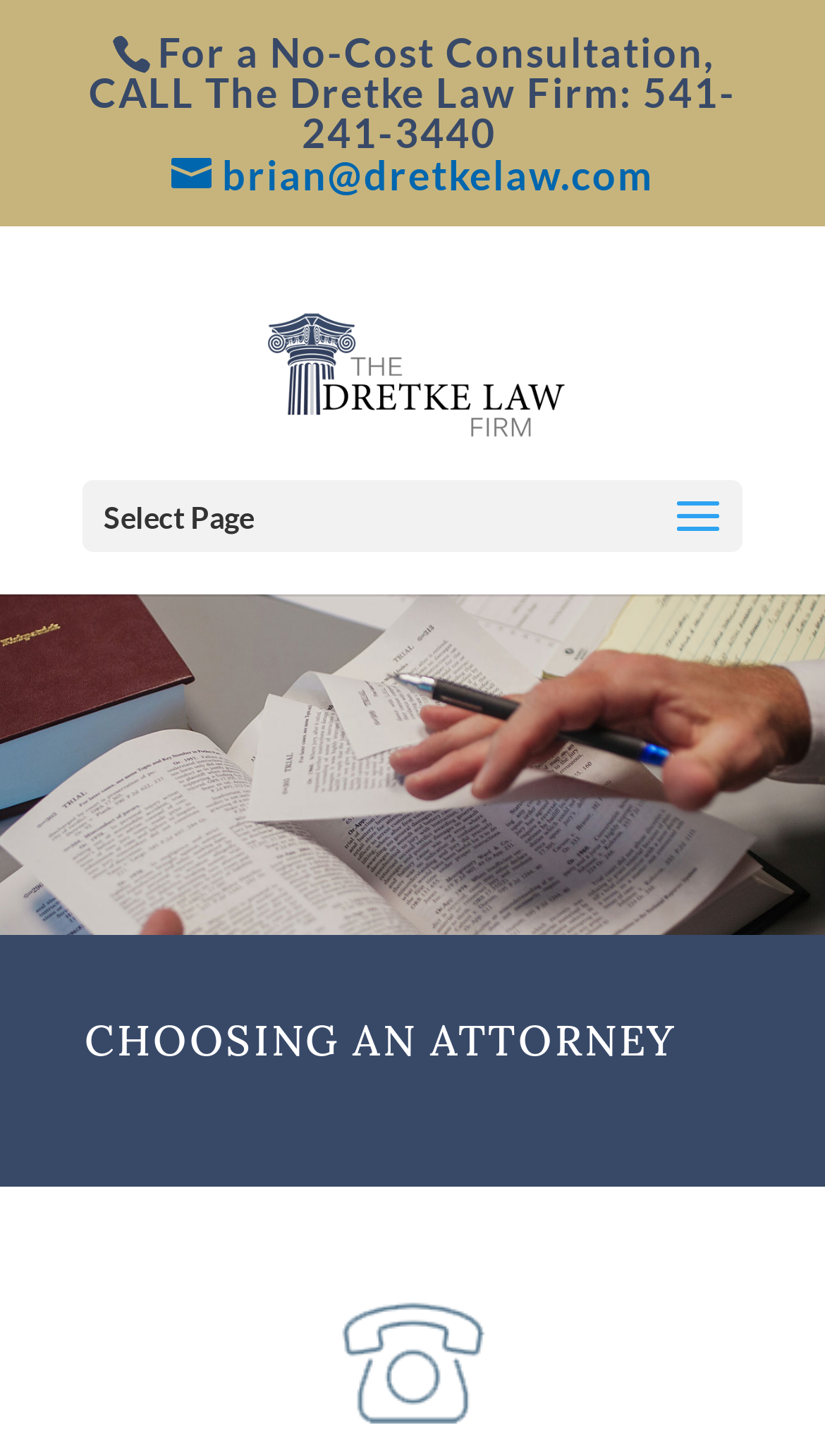Refer to the image and provide a thorough answer to this question:
What is the topic of the heading on the page?

I found the topic of the heading by looking at the heading element that says 'CHOOSING AN ATTORNEY'.